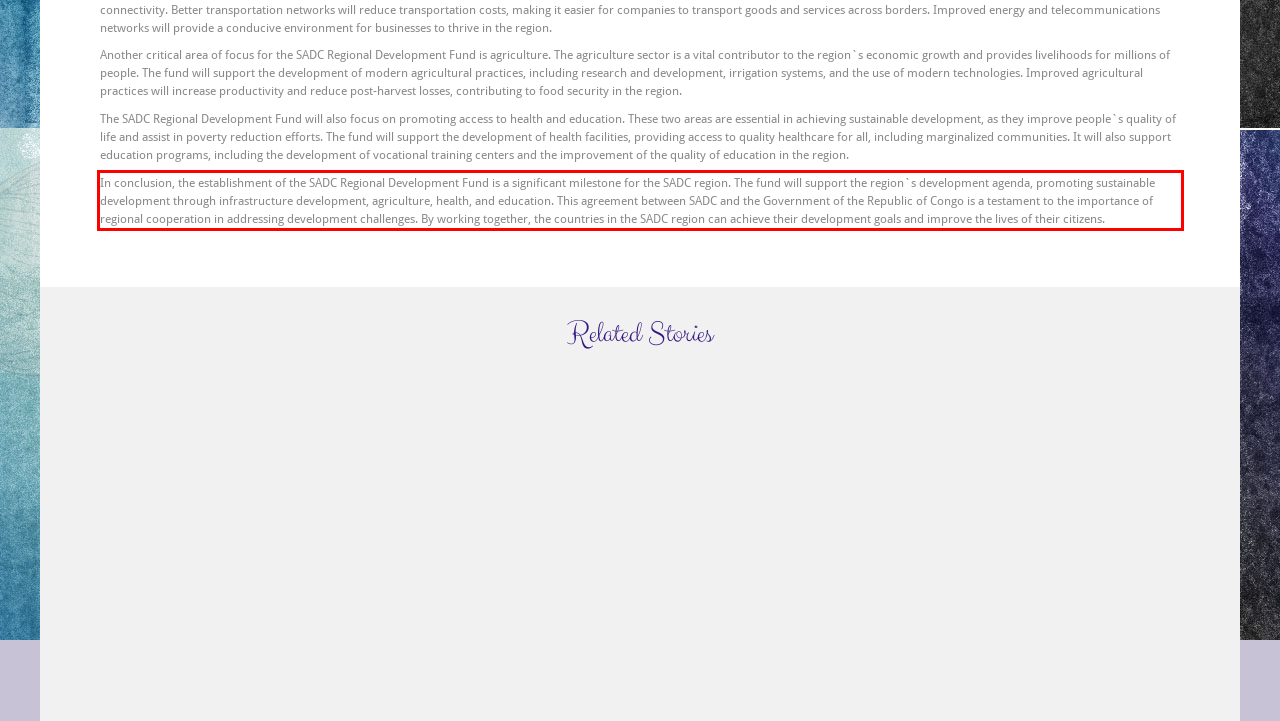From the screenshot of the webpage, locate the red bounding box and extract the text contained within that area.

In conclusion, the establishment of the SADC Regional Development Fund is a significant milestone for the SADC region. The fund will support the region`s development agenda, promoting sustainable development through infrastructure development, agriculture, health, and education. This agreement between SADC and the Government of the Republic of Congo is a testament to the importance of regional cooperation in addressing development challenges. By working together, the countries in the SADC region can achieve their development goals and improve the lives of their citizens.